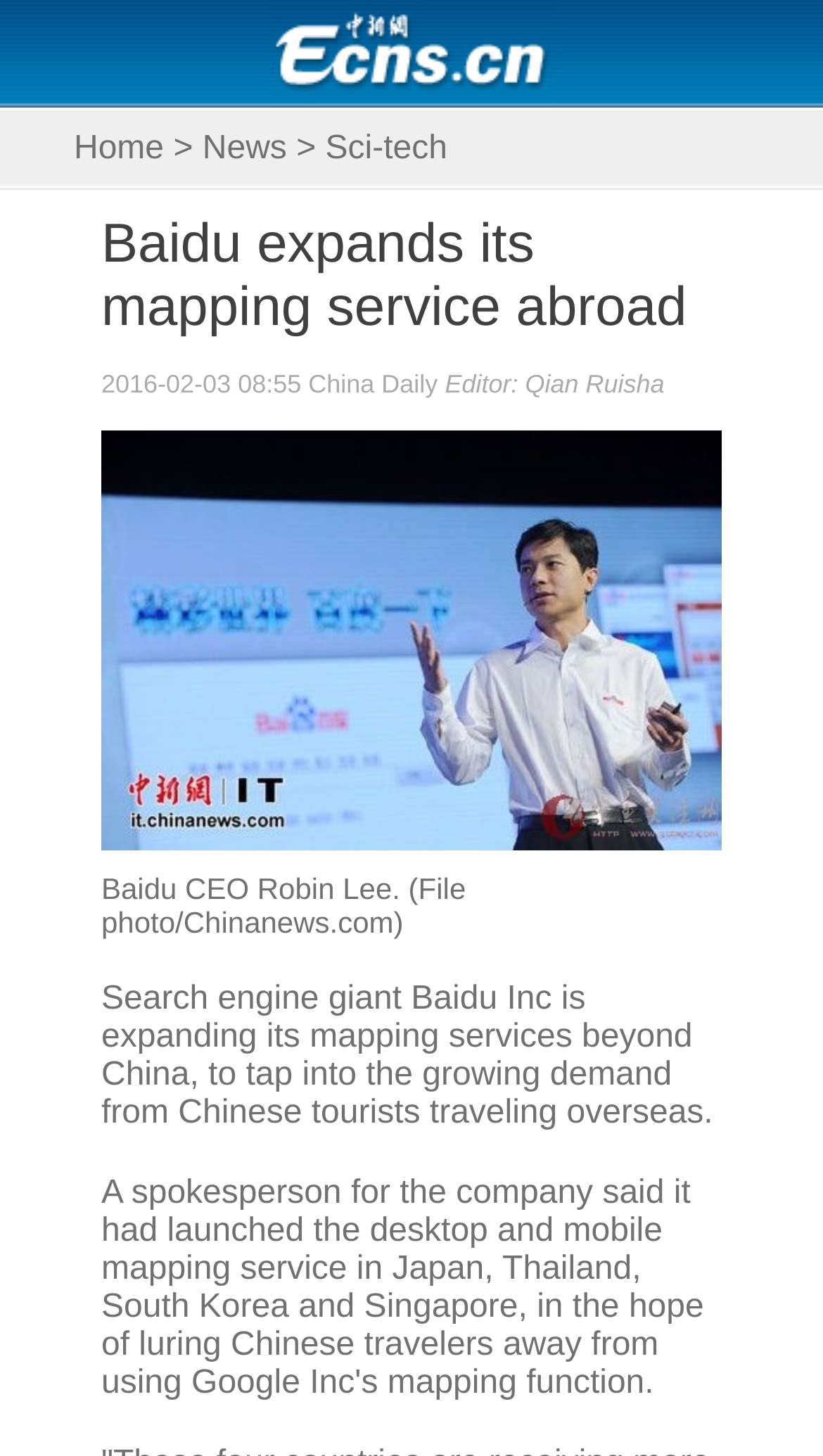Create an elaborate caption that covers all aspects of the webpage.

The webpage is a news article page from ecns.cn, the official English-language website of China News Service (CNS). At the top, there is a navigation menu with four links: "Home", "News", and "Sci-tech", aligned horizontally and positioned near the top left corner of the page.

Below the navigation menu, there is a prominent heading that reads "Baidu expands its mapping service abroad". This heading is centered and takes up most of the width of the page.

Under the heading, there are three lines of text: the first line shows the date "2016-02-03 08:55", the second line indicates the source "China Daily", and the third line shows the editor's name "Qian Ruisha". These lines are positioned below the heading and are aligned to the left.

To the right of these lines, there is an image of Baidu CEO Robin Lee, which takes up a significant portion of the page. The image is positioned below the navigation menu and above the main article content.

The main article content starts below the image and the lines of text, and it describes how Baidu Inc is expanding its mapping services beyond China to cater to the growing demand from Chinese tourists traveling overseas. The text is aligned to the left and takes up most of the width of the page.